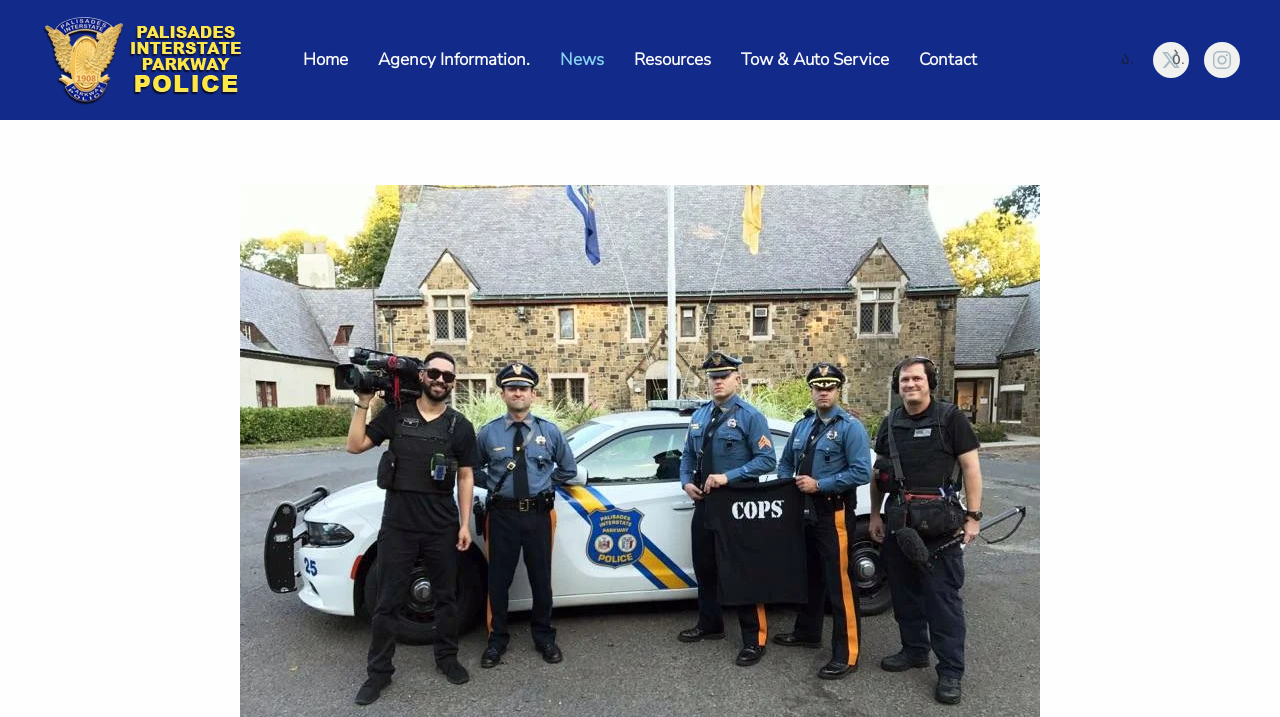How many main navigation links are there?
Use the image to answer the question with a single word or phrase.

5